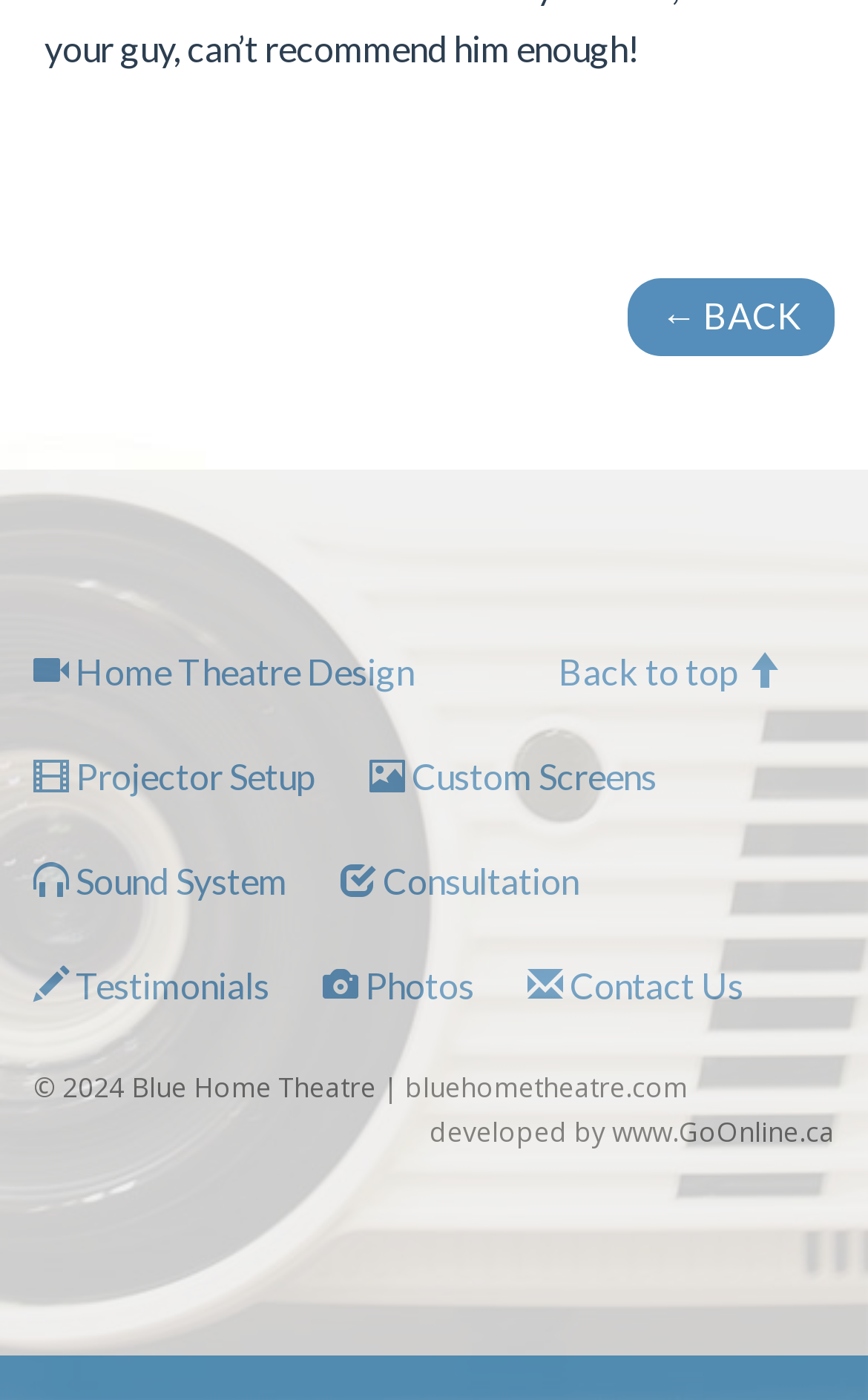Determine the bounding box coordinates of the clickable region to execute the instruction: "view testimonials". The coordinates should be four float numbers between 0 and 1, denoted as [left, top, right, bottom].

[0.038, 0.688, 0.31, 0.718]